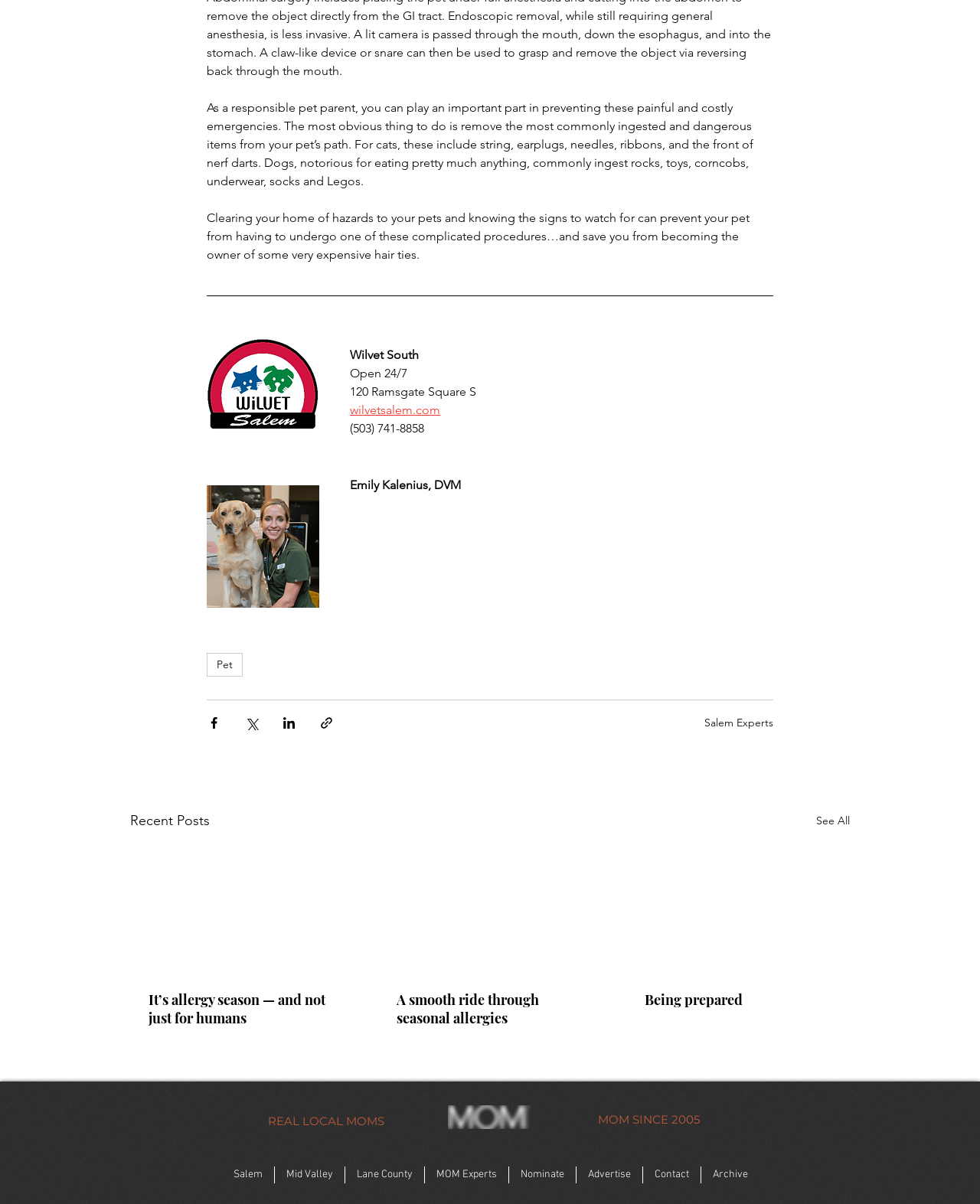Kindly determine the bounding box coordinates for the area that needs to be clicked to execute this instruction: "Read the heading A Communal Announcement".

None